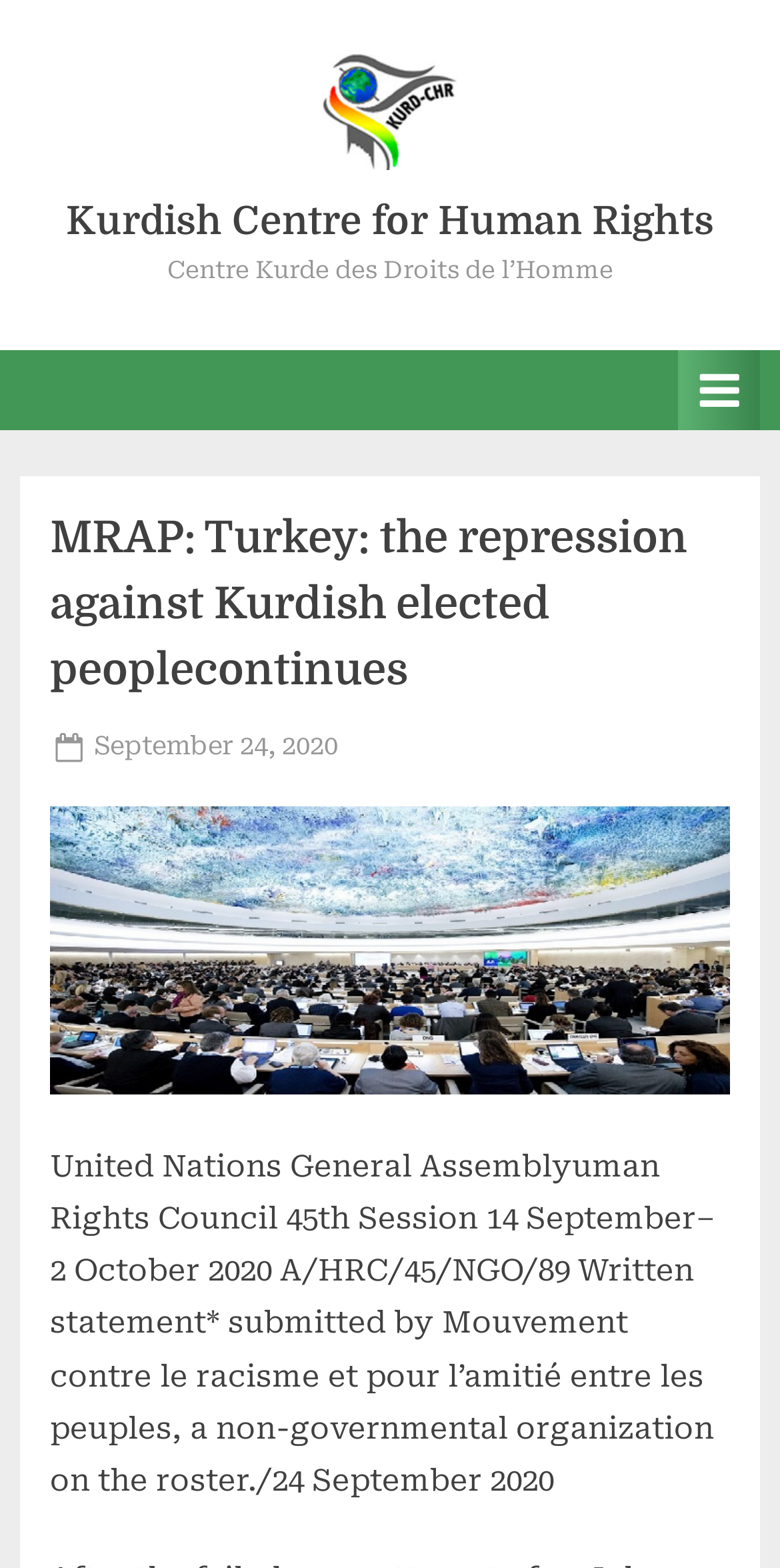Please provide the bounding box coordinate of the region that matches the element description: Kurdish Centre for Human Rights. Coordinates should be in the format (top-left x, top-left y, bottom-right x, bottom-right y) and all values should be between 0 and 1.

[0.085, 0.126, 0.915, 0.156]